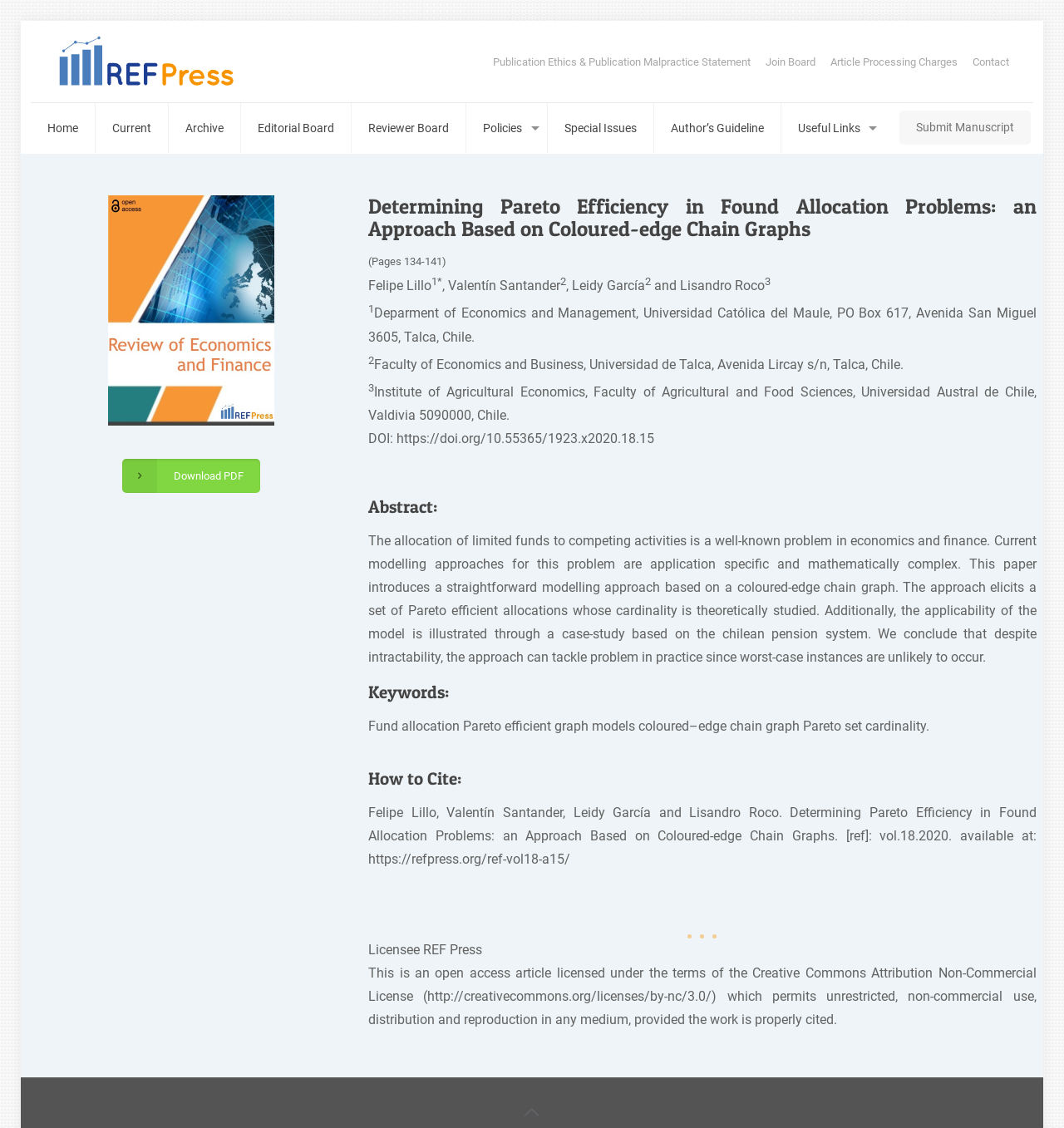Explain the webpage's design and content in an elaborate manner.

This webpage appears to be a scholarly article page, specifically a review of economics and finance. At the top left corner, there is a logo link, "ref-press-logo", which is likely the logo of the publication. 

Below the logo, there is a navigation menu with 11 links: "Home", "Current", "Archive", "Editorial Board", "Reviewer Board", "Policies", "Special Issues", "Author's Guideline", "Useful Links", "Publication Ethics & Publication Malpractice Statement", and "Contact". These links are aligned horizontally and take up about one-third of the page width.

On the right side of the navigation menu, there are three more links: "Join Board", "Article Processing Charges", and "Submit Manuscript". These links are also aligned horizontally and are positioned slightly below the navigation menu.

The main content of the page is divided into several sections. The first section is the article title, "Determining Pareto Efficiency in Found Allocation Problems: an Approach Based on Coloured-edge Chain Graphs", which is a heading. Below the title, there is a subtitle "(Pages 134-141)" and a list of authors: "Felipe Lillo", "Valentín Santander", "Leidy García", and "Lisandro Roco". The authors' names are followed by their affiliations, which are marked with superscripts.

The next section is the abstract, which is a brief summary of the article. The abstract is followed by a section of keywords, which lists the main topics of the article. 

Below the keywords, there is a section titled "How to Cite", which provides information on how to properly cite the article. This section is followed by a license notice, which states that the article is licensed under the Creative Commons Attribution Non-Commercial License.

At the bottom of the page, there is a link to download the article in PDF format.